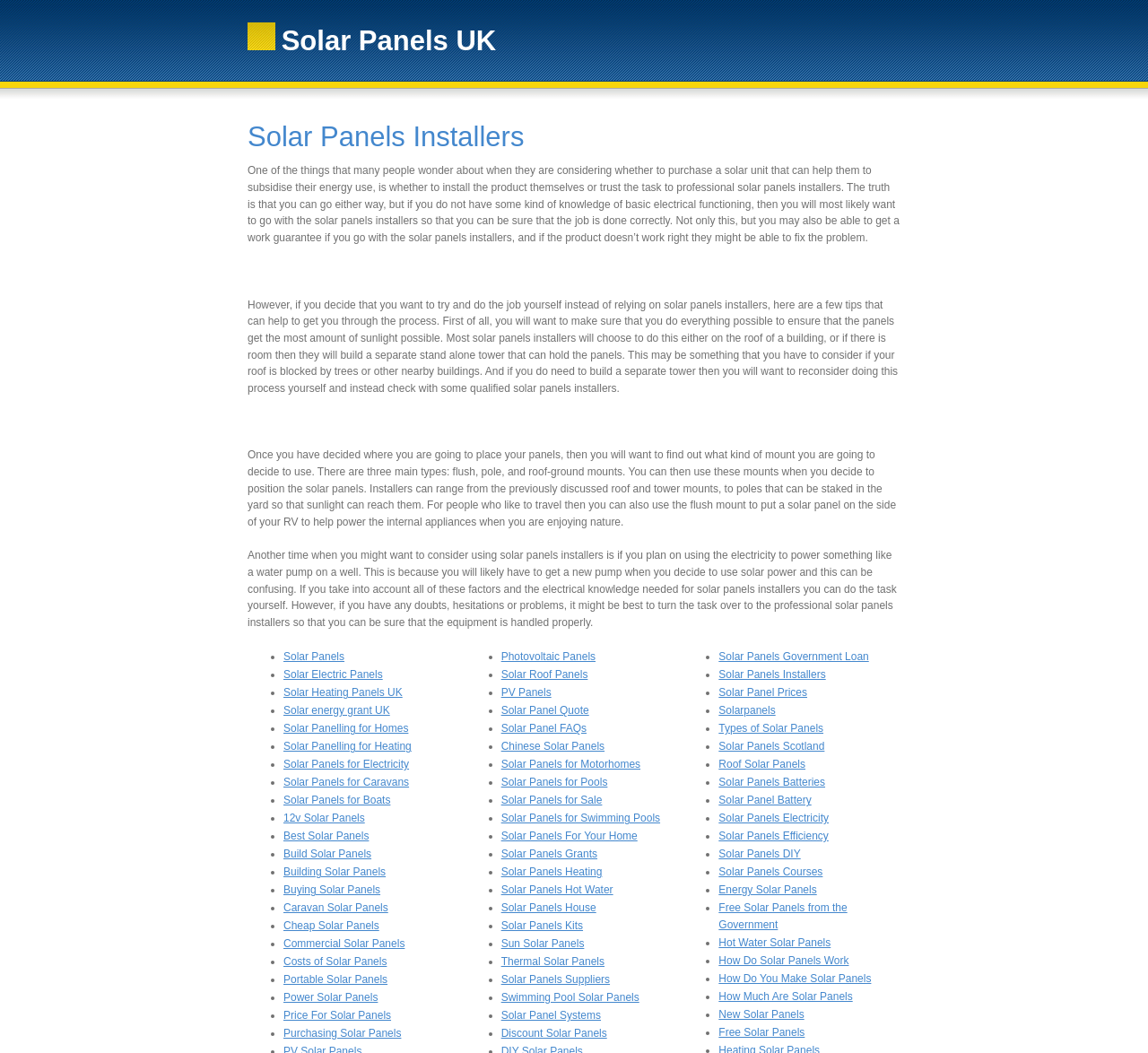Pinpoint the bounding box coordinates of the element that must be clicked to accomplish the following instruction: "read the heading 'Solar Panels Installers'". The coordinates should be in the format of four float numbers between 0 and 1, i.e., [left, top, right, bottom].

[0.216, 0.115, 0.457, 0.145]